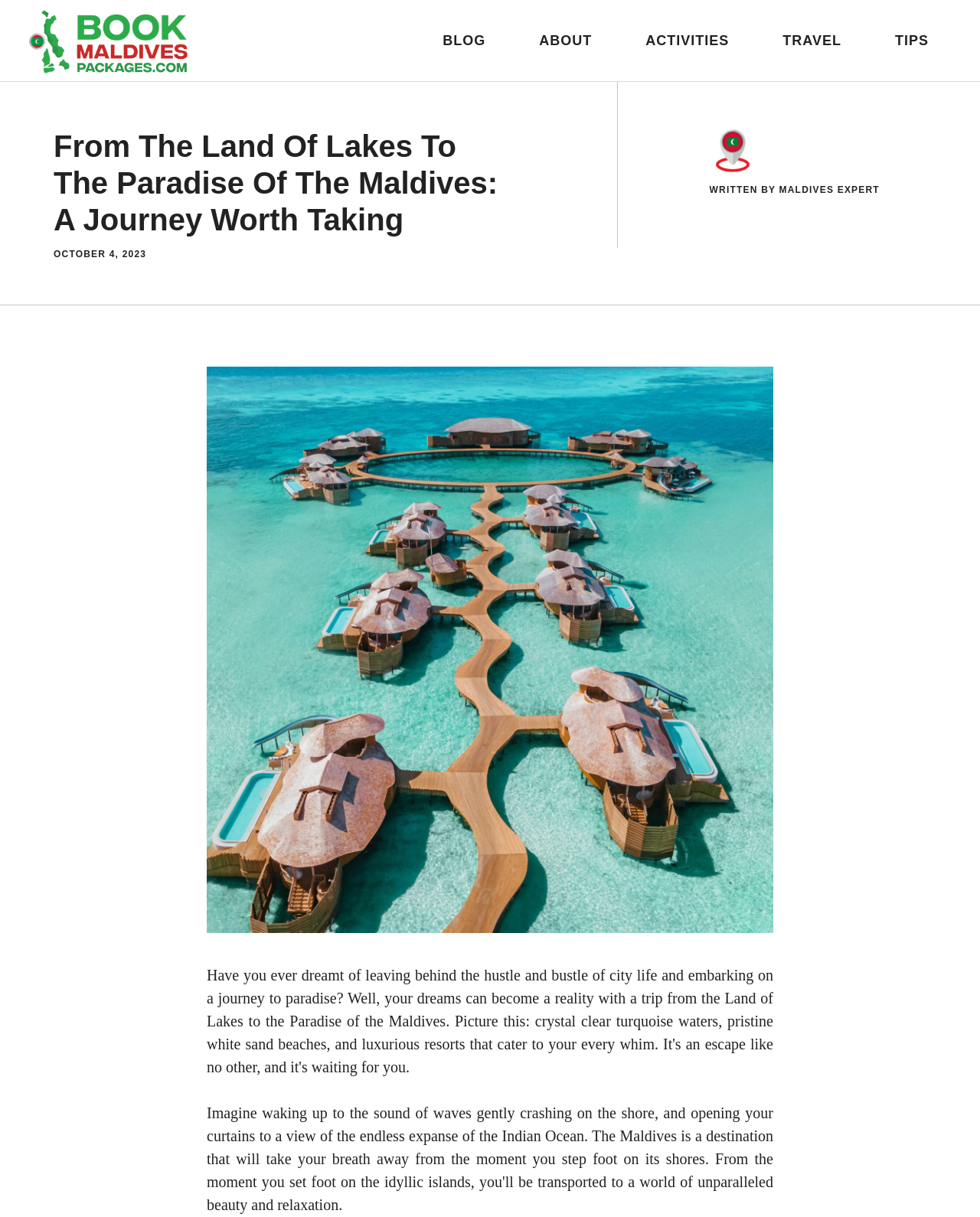Provide your answer in a single word or phrase: 
What is the date mentioned in the webpage?

OCTOBER 4, 2023